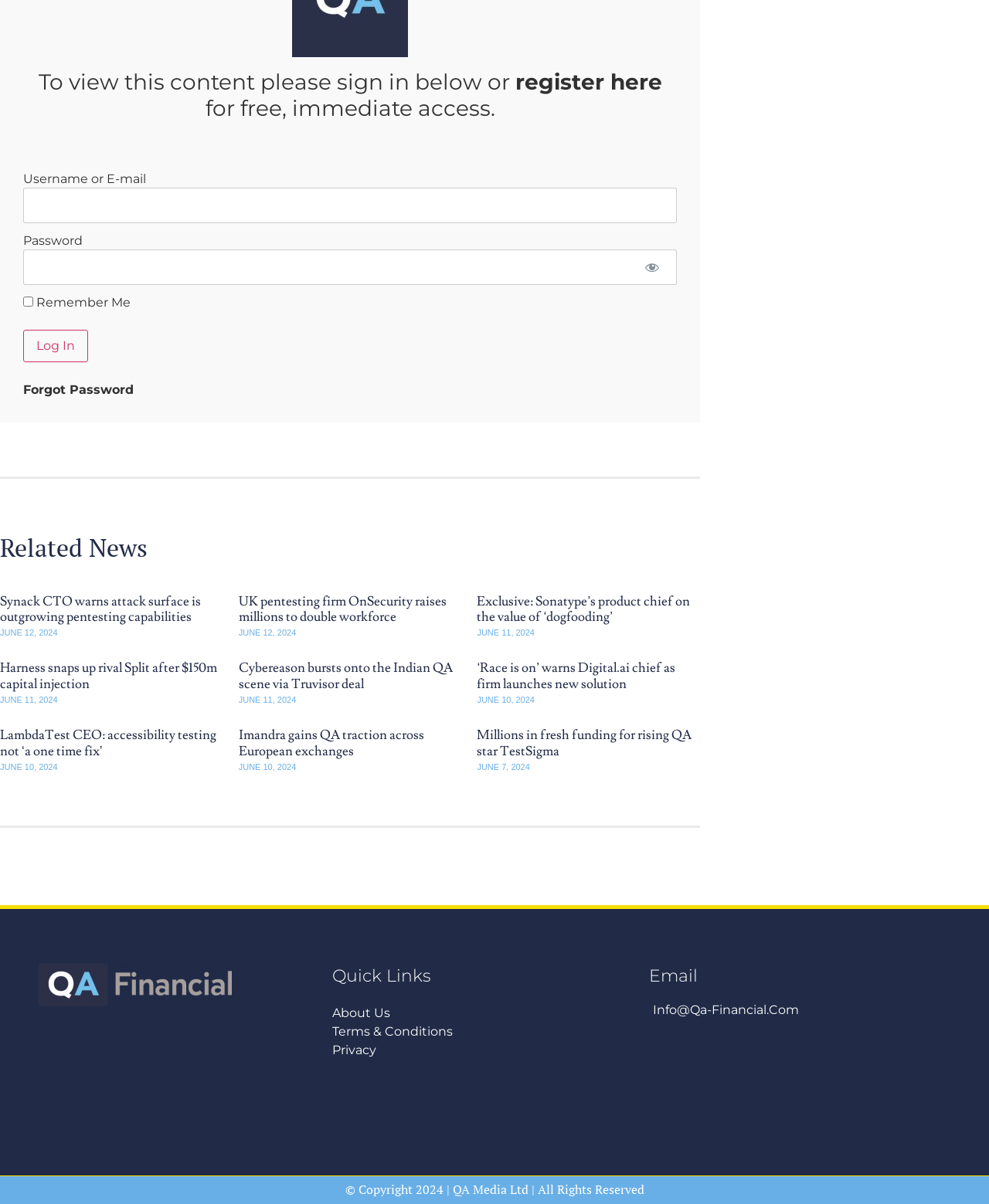Provide a short, one-word or phrase answer to the question below:
What is the purpose of the 'Remember Me' checkbox?

To remember login credentials